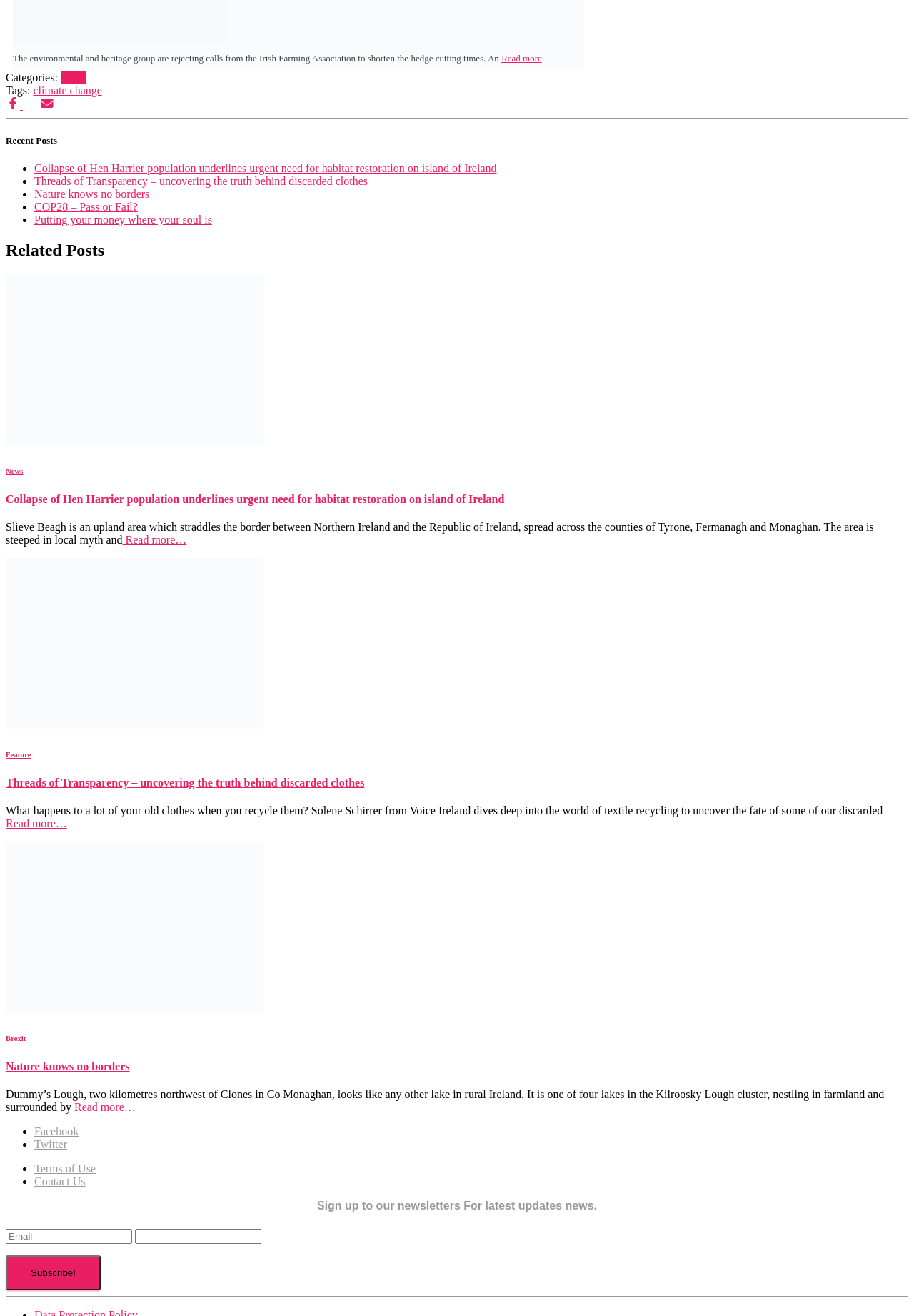How many social media platforms are listed at the bottom of the page?
Analyze the image and deliver a detailed answer to the question.

At the bottom of the page, there are two social media platforms listed, namely Facebook and Twitter, each with a link.